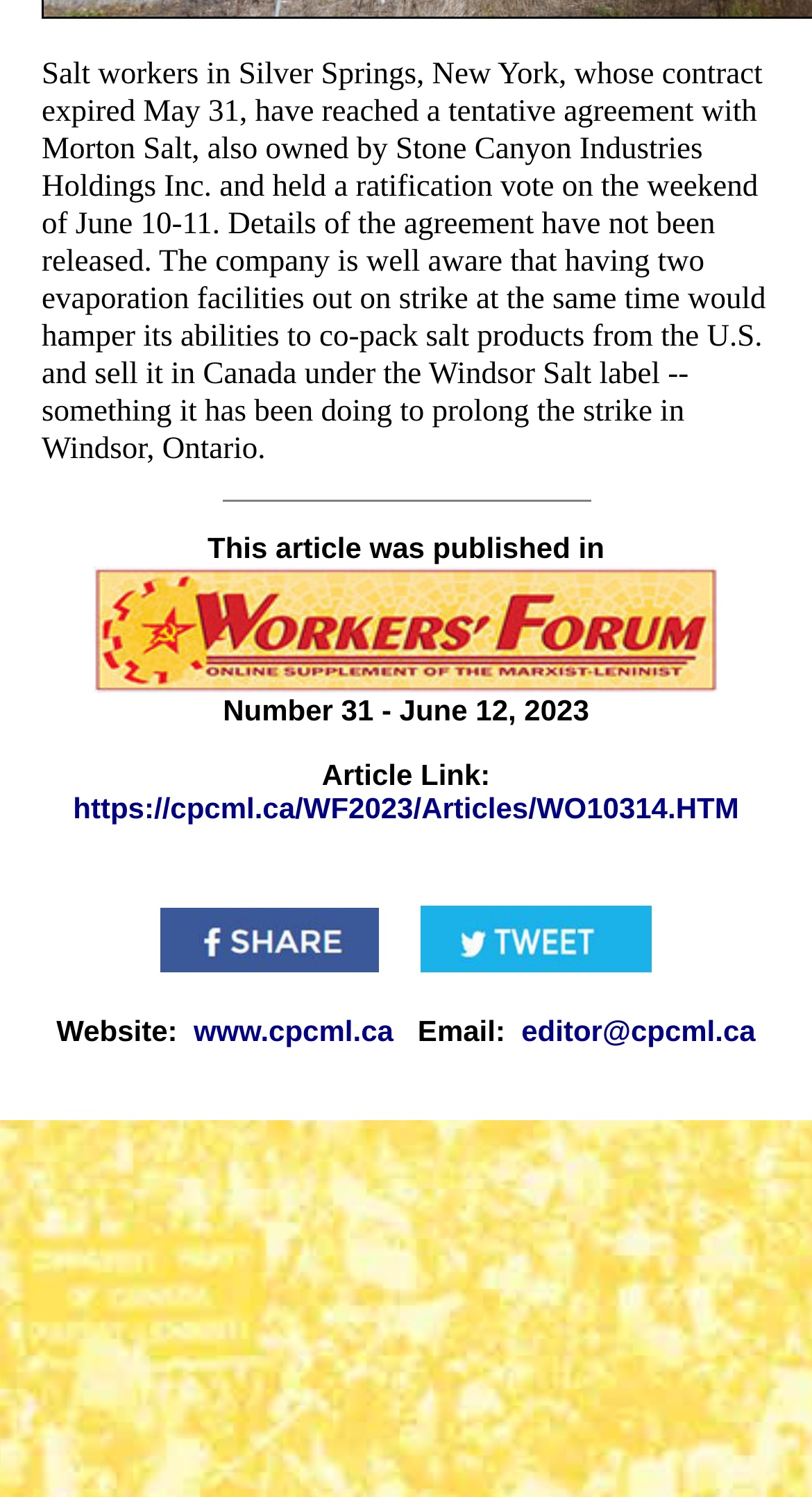Return the bounding box coordinates of the UI element that corresponds to this description: "www.cpcml.ca". The coordinates must be given as four float numbers in the range of 0 and 1, [left, top, right, bottom].

[0.238, 0.678, 0.484, 0.7]